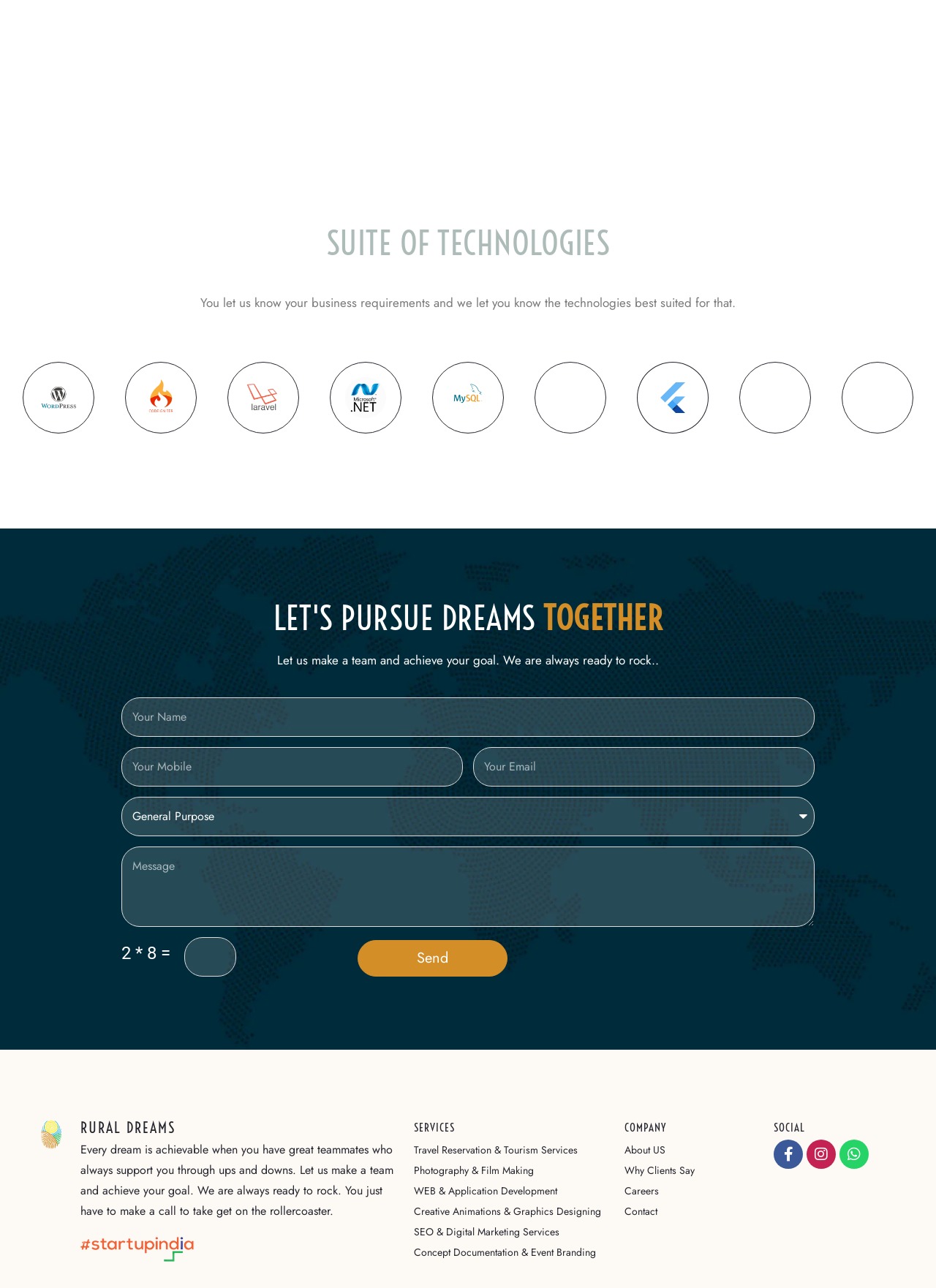Based on the image, give a detailed response to the question: What is the purpose of the form?

The form contains fields for name, mobile number, email, subject, and message, which suggests that it is intended for users to contact the company or send a message to them.